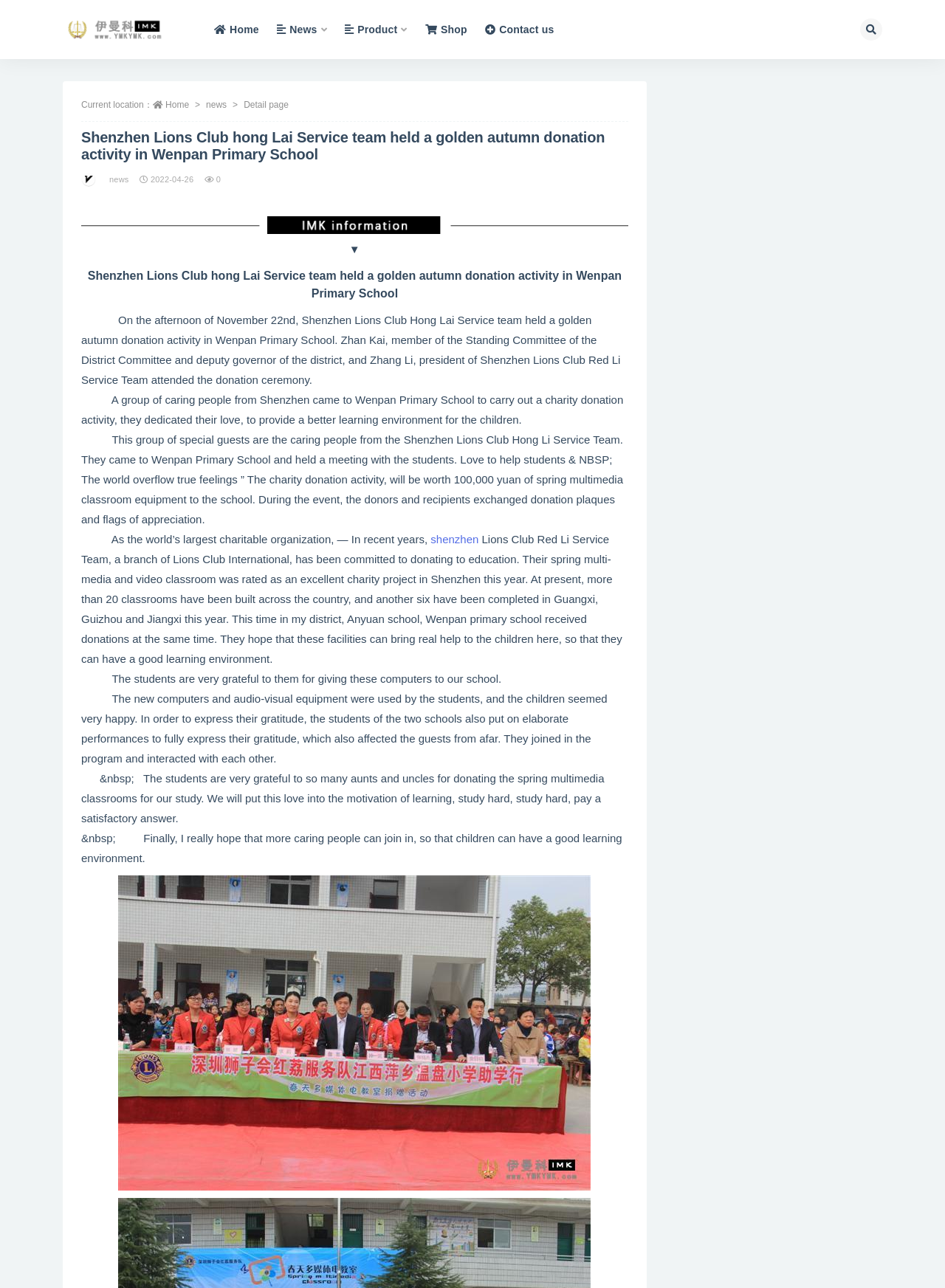Determine the bounding box coordinates for the UI element with the following description: "parent_node: 全部 name="s" placeholder="输入关键词 回车搜索..."". The coordinates should be four float numbers between 0 and 1, represented as [left, top, right, bottom].

[0.45, 0.014, 0.766, 0.048]